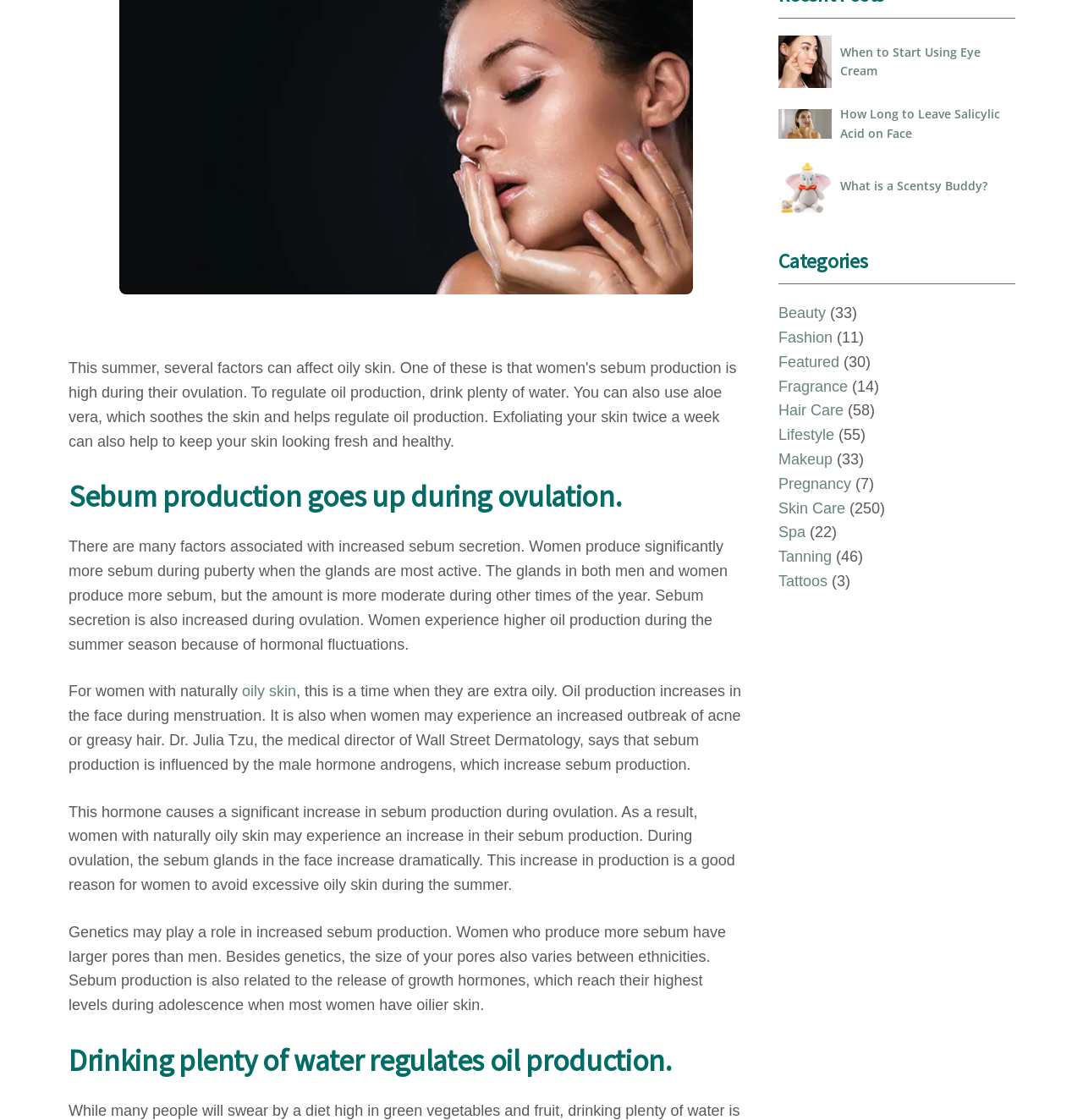Bounding box coordinates are to be given in the format (top-left x, top-left y, bottom-right x, bottom-right y). All values must be floating point numbers between 0 and 1. Provide the bounding box coordinate for the UI element described as: Hair Care

[0.719, 0.359, 0.779, 0.374]